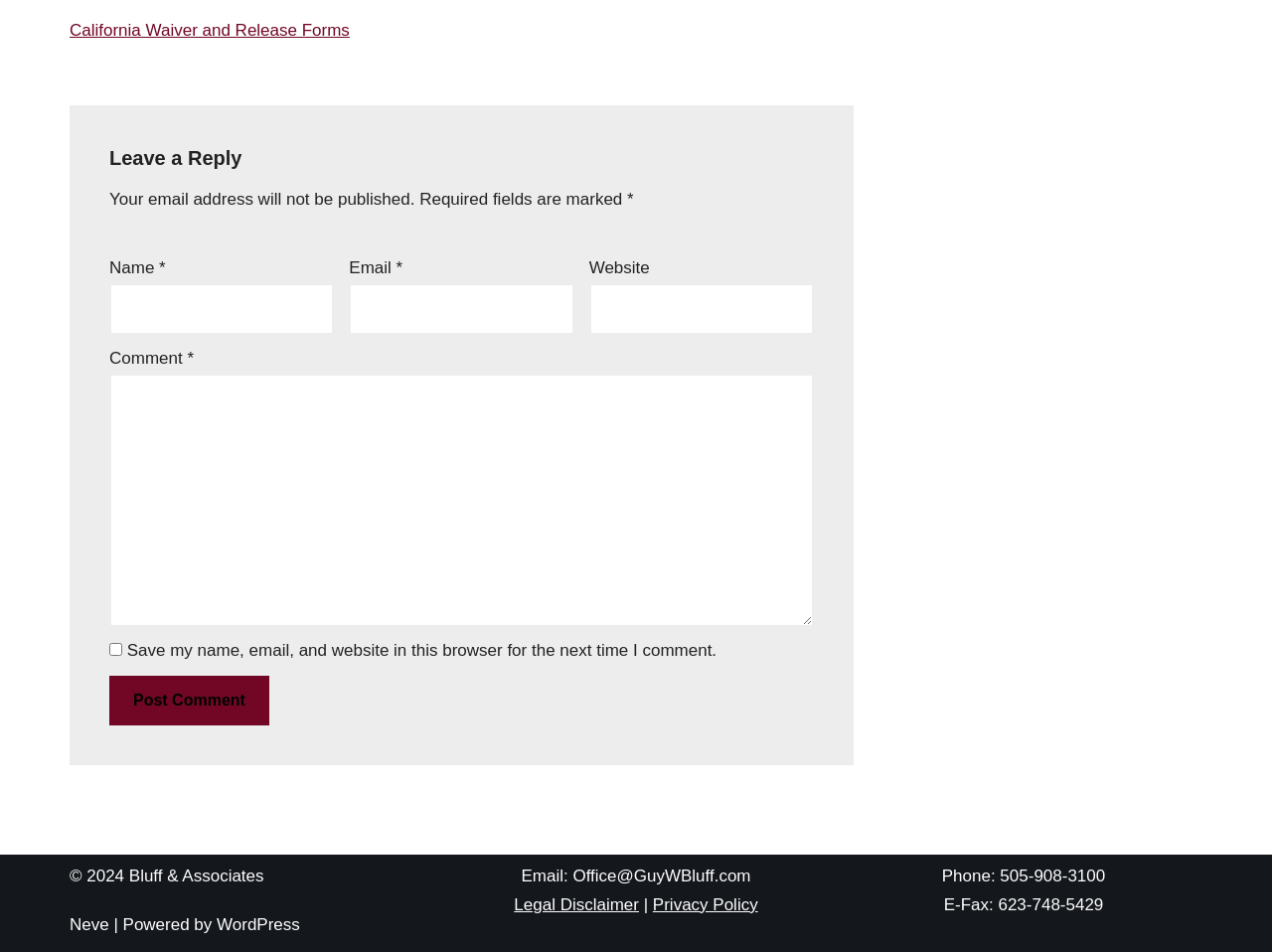Can you provide the bounding box coordinates for the element that should be clicked to implement the instruction: "Enter your email"?

[0.274, 0.297, 0.451, 0.352]